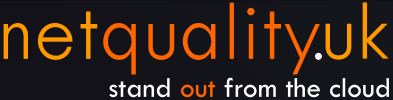What color is used to emphasize the words 'stand out'?
Observe the image and answer the question with a one-word or short phrase response.

Vibrant orange